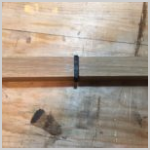Respond to the following question with a brief word or phrase:
What is the purpose of the Ebony spacer?

Aesthetic and functional